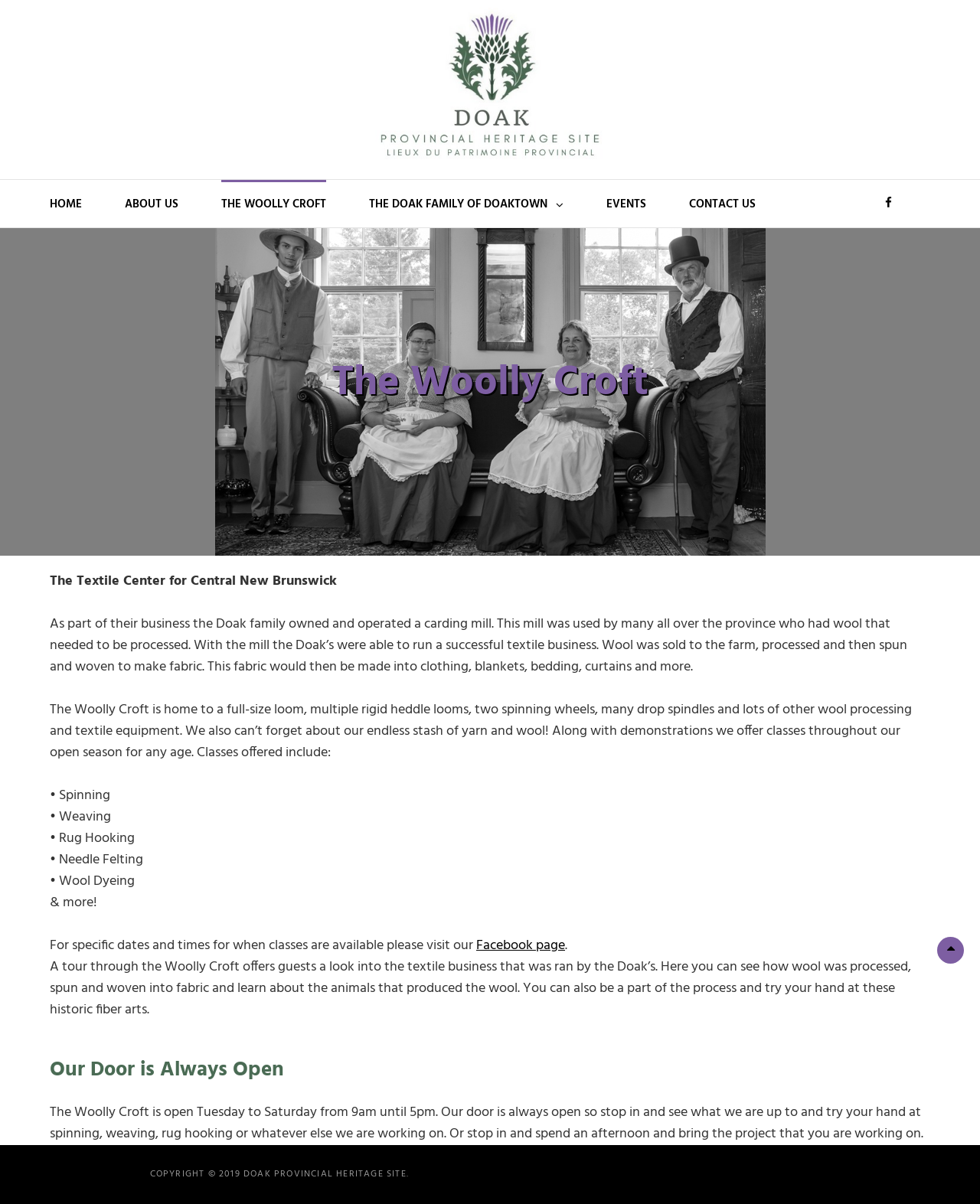Summarize the webpage with a detailed and informative caption.

The webpage is about The Woolly Croft, a textile center that showcases the history of the Doak family's textile business. At the top of the page, there is a navigation menu with links to different sections of the website, including "HOME", "ABOUT US", "THE WOOLLY CROFT", "THE DOAK FAMILY OF DOAKTOWN", "EVENTS", and "CONTACT US". 

To the right of the navigation menu, there is a social links menu with a Facebook link. Below the navigation menu, there is a heading that reads "The Woolly Croft". 

The main content of the page is an article that describes the history of the Doak family's textile business. The article is divided into several sections, each with a static text element. The first section describes the Doak family's carding mill and how it was used to process wool. The second section describes the equipment and classes offered at The Woolly Croft, including spinning, weaving, rug hooking, and more. 

The article also mentions that The Woolly Croft offers tours and classes, and provides information on its operating hours. There is a heading that reads "Our Door is Always Open" and a paragraph that describes the center's open-door policy, inviting visitors to stop by and try their hand at various textile activities.

Throughout the page, there are several links, including a link to the Doak Provincial Heritage Site, a link to the Facebook page, and a link to scroll up to the top of the page. There is also an image of the Doak Provincial Heritage Site.